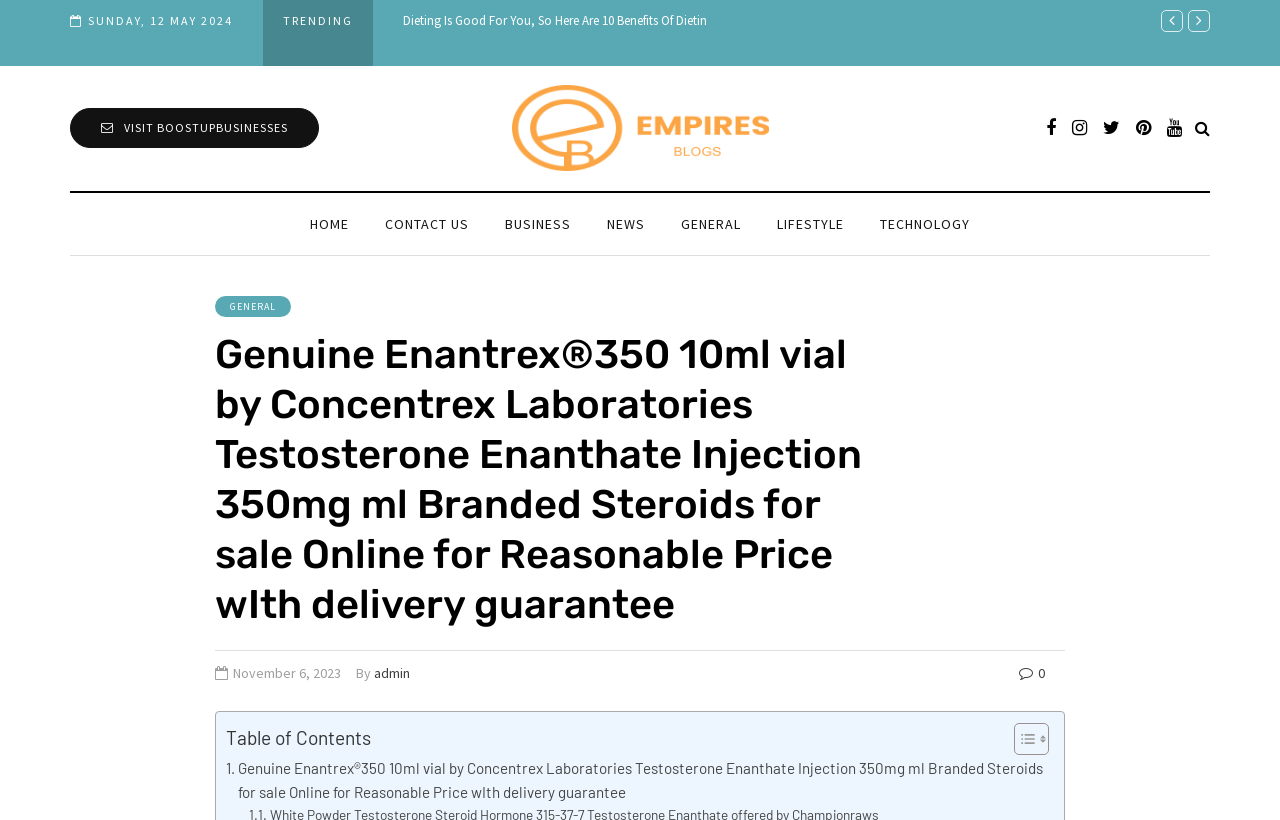Can you find and generate the webpage's heading?

Genuine Enantrex®350 10ml vial by Concentrex Laboratories Testosterone Enanthate Injection 350mg ml Branded Steroids for sale Online for Reasonable Price wIth delivery guarantee